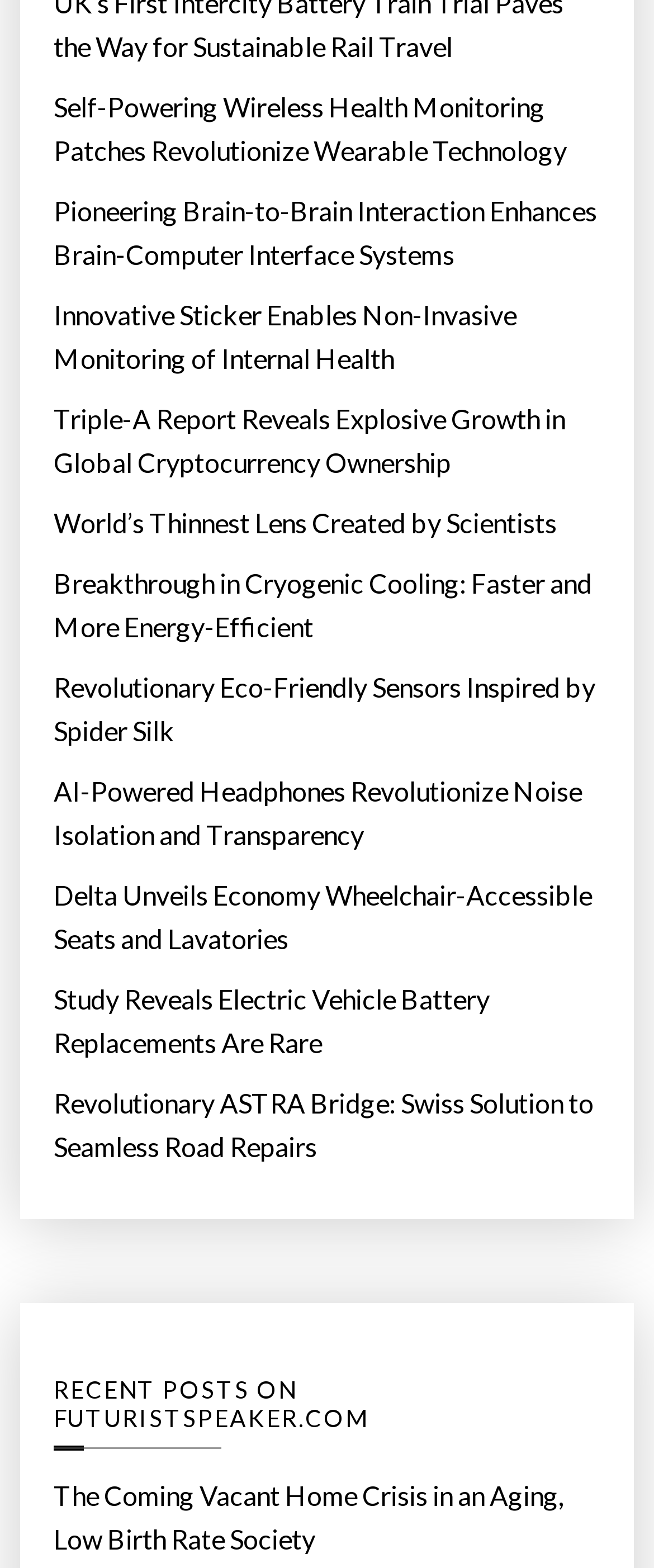Given the element description "Recent Posts on FuturistSpeaker.com" in the screenshot, predict the bounding box coordinates of that UI element.

[0.082, 0.878, 0.918, 0.914]